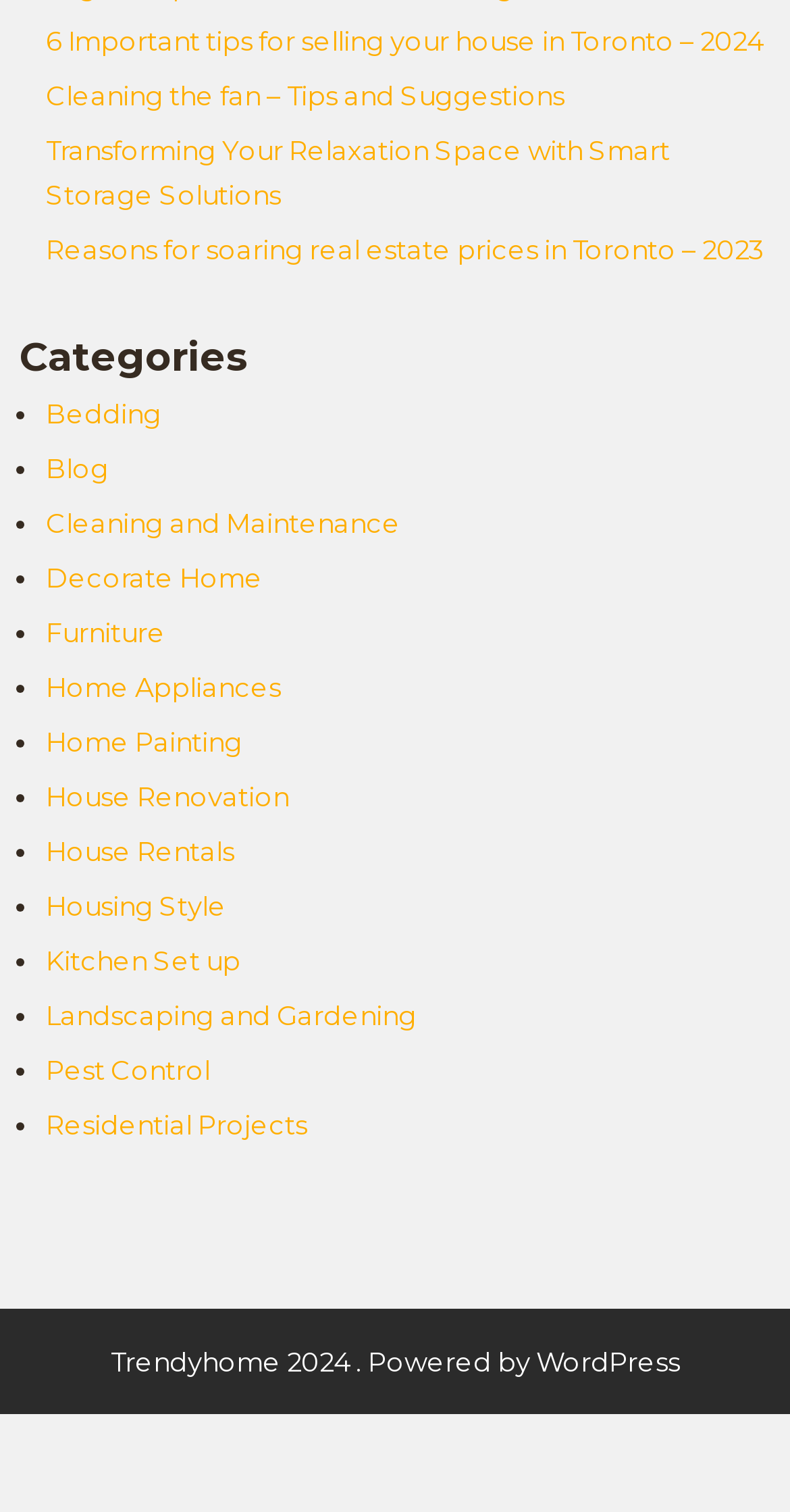Please find and report the bounding box coordinates of the element to click in order to perform the following action: "Go to Site Map". The coordinates should be expressed as four float numbers between 0 and 1, in the format [left, top, right, bottom].

None